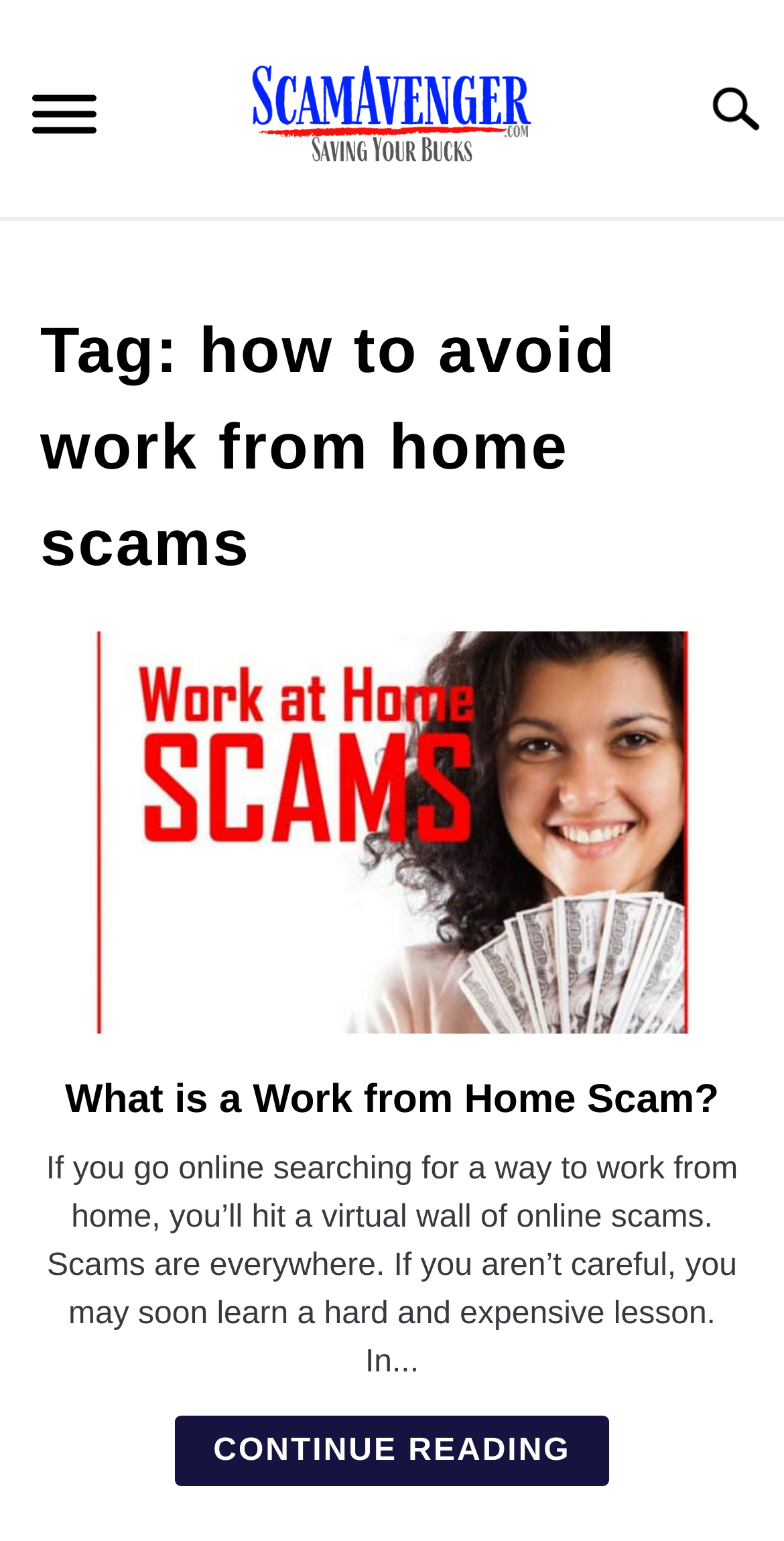Look at the image and write a detailed answer to the question: 
What is the call-to-action in the article?

The call-to-action in the article is to 'Continue Reading' the article, as indicated by the link 'Continue Reading: What is a Work from Home Scam?' and the button with the text 'CONTINUE READING'.